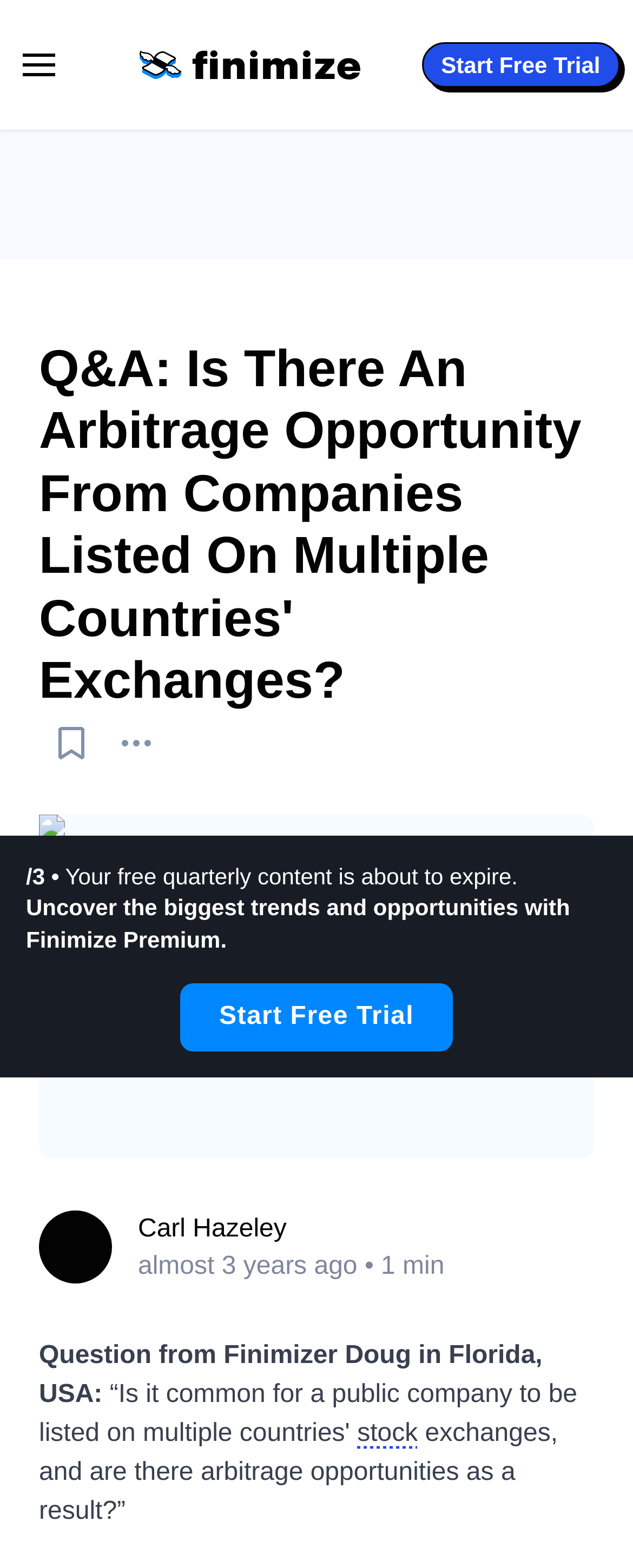What is the name of the person who asked the question?
Respond to the question with a well-detailed and thorough answer.

I found the name 'Doug' in the text 'Question from Finimizer Doug in Florida, USA:' which is located at the bottom of the webpage.